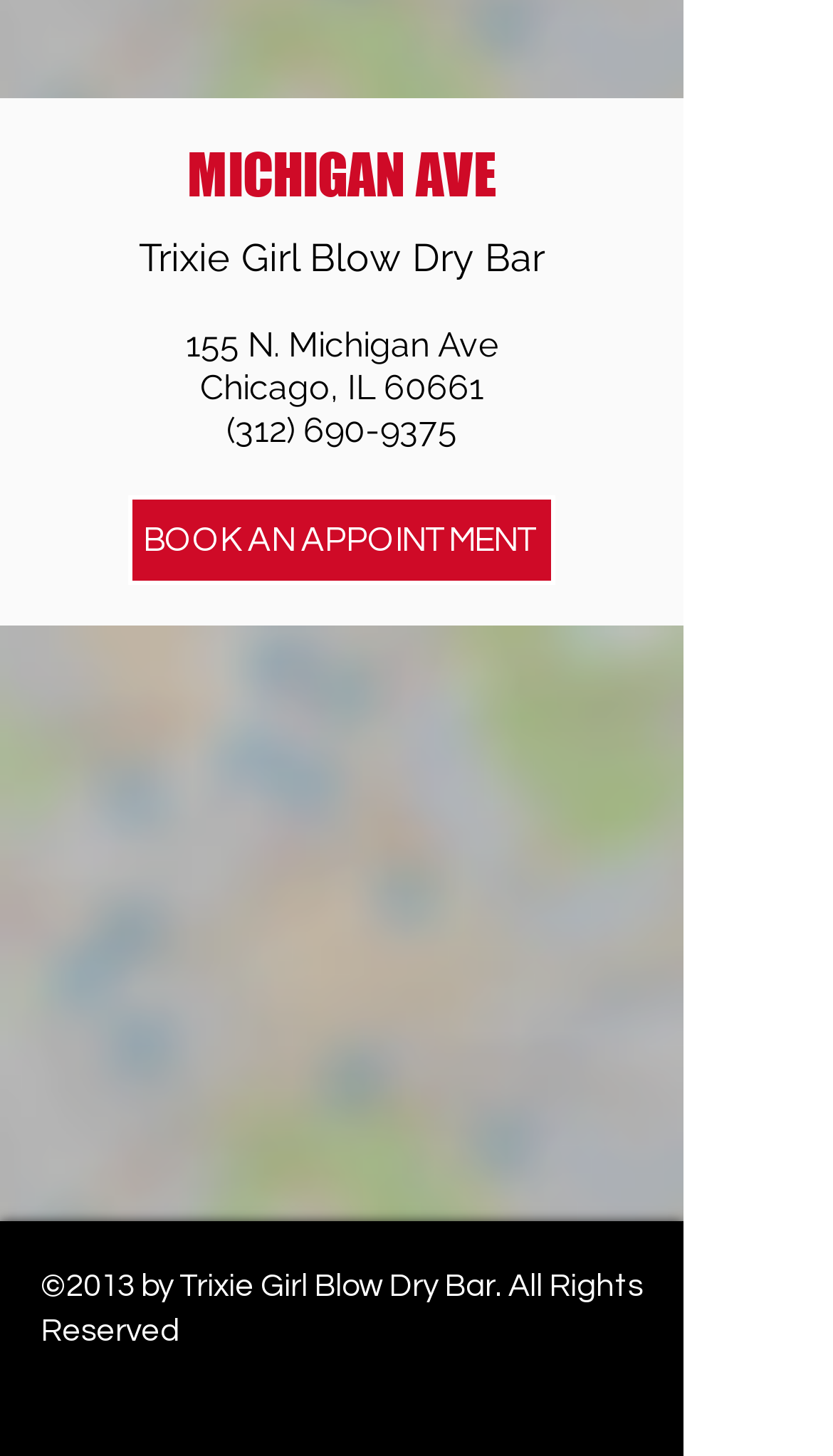What is the name of the business?
Look at the image and construct a detailed response to the question.

The name of the business can be found in the StaticText element with the text 'Trixie Girl Blow Dry Bar' located at the top of the webpage.